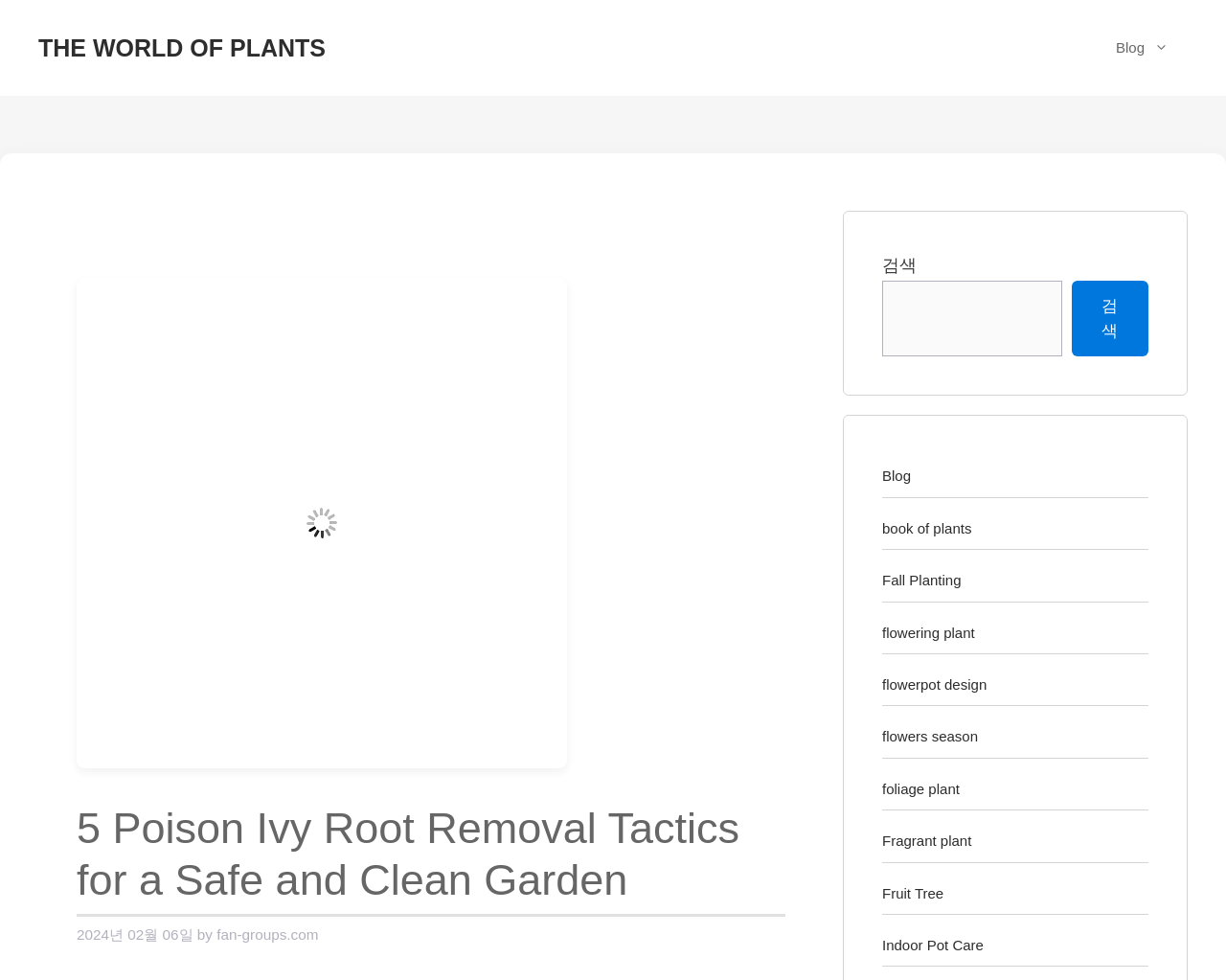Please find and report the primary heading text from the webpage.

5 Poison Ivy Root Removal Tactics for a Safe and Clean Garden